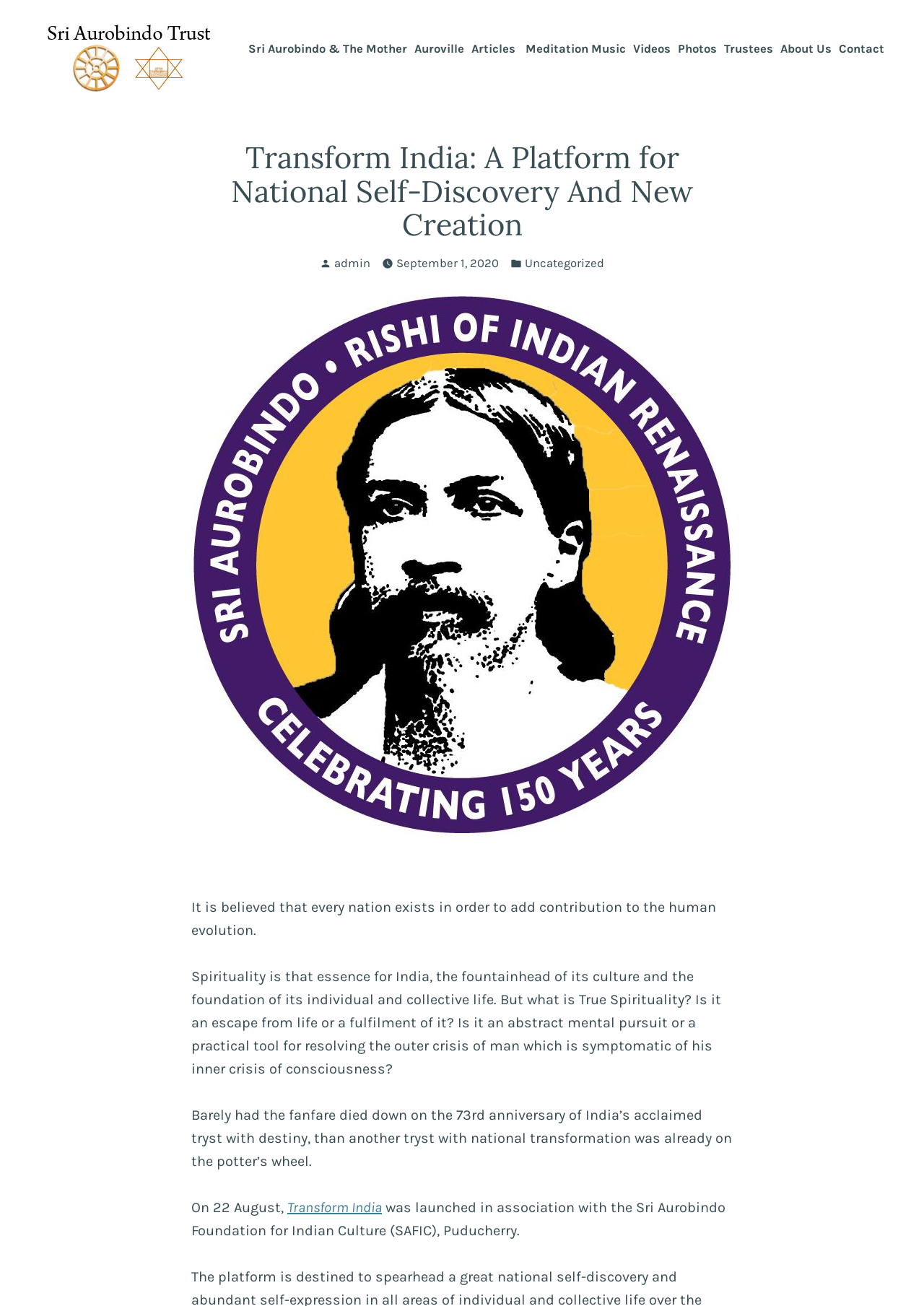Given the element description: "Svenja (Hauptstadtpflanze)", predict the bounding box coordinates of the UI element it refers to, using four float numbers between 0 and 1, i.e., [left, top, right, bottom].

None